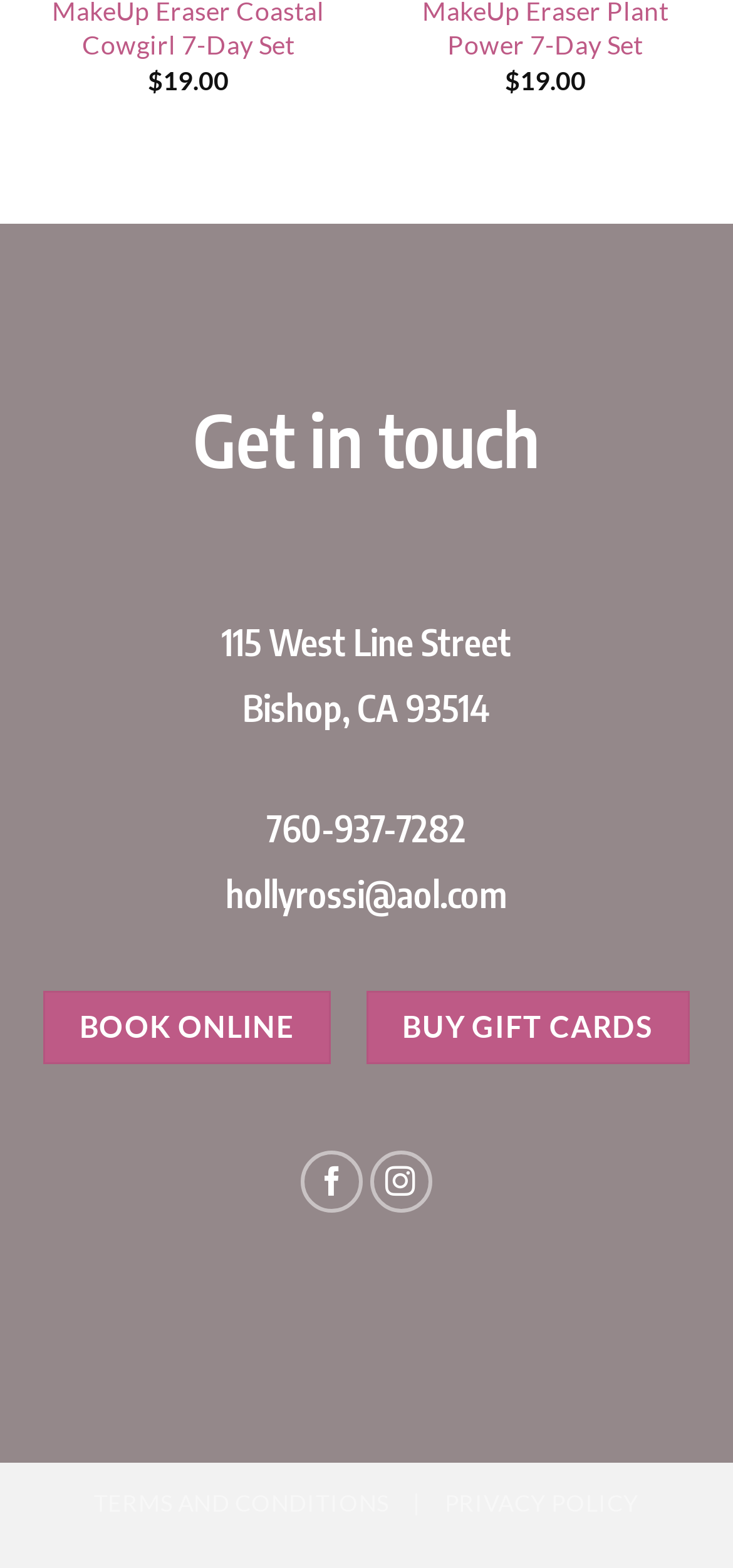What is the email address?
Answer with a single word or phrase by referring to the visual content.

hollyrossi@aol.com